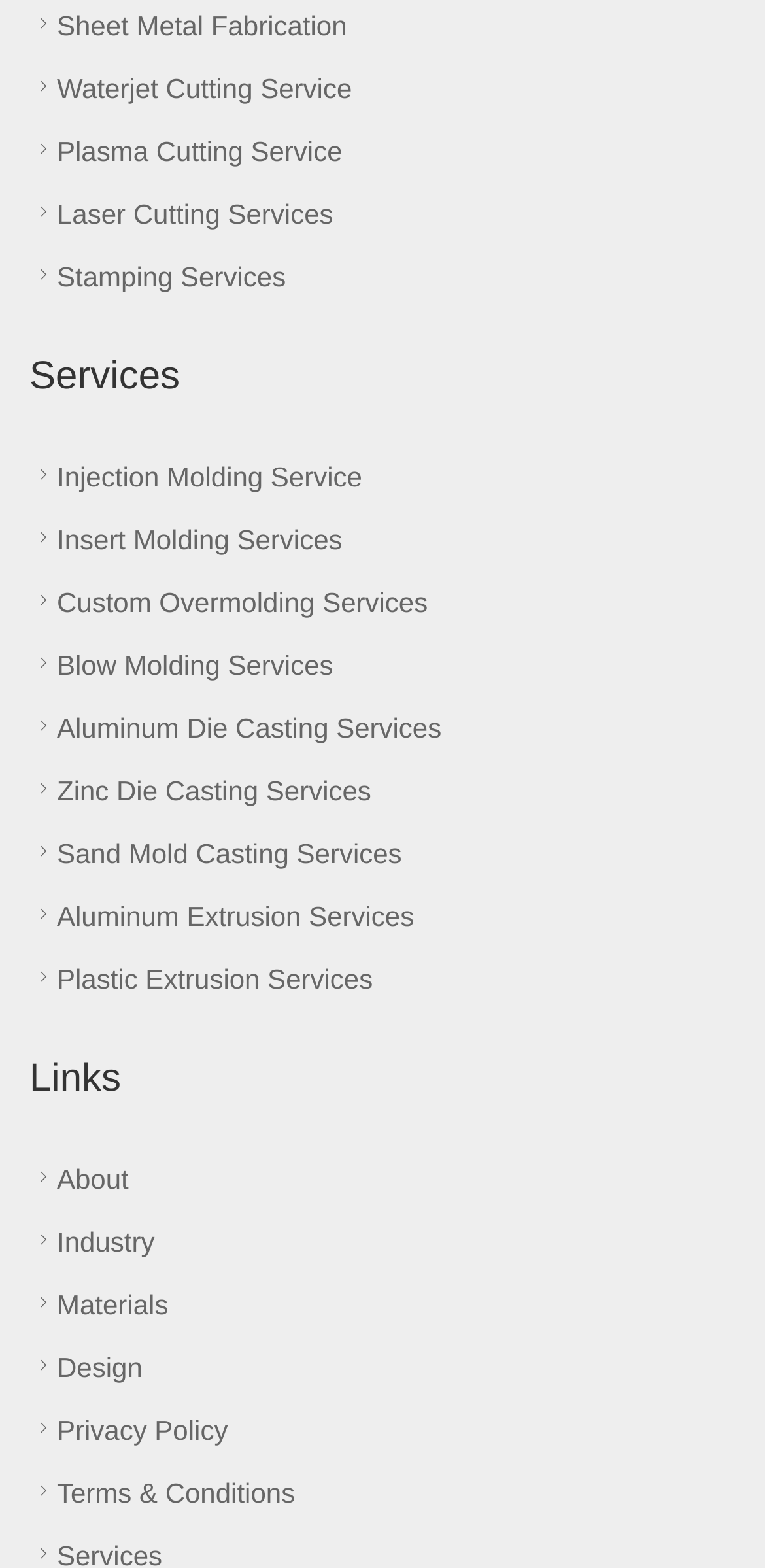What is the last service listed?
Based on the screenshot, provide your answer in one word or phrase.

Plastic Extrusion Services